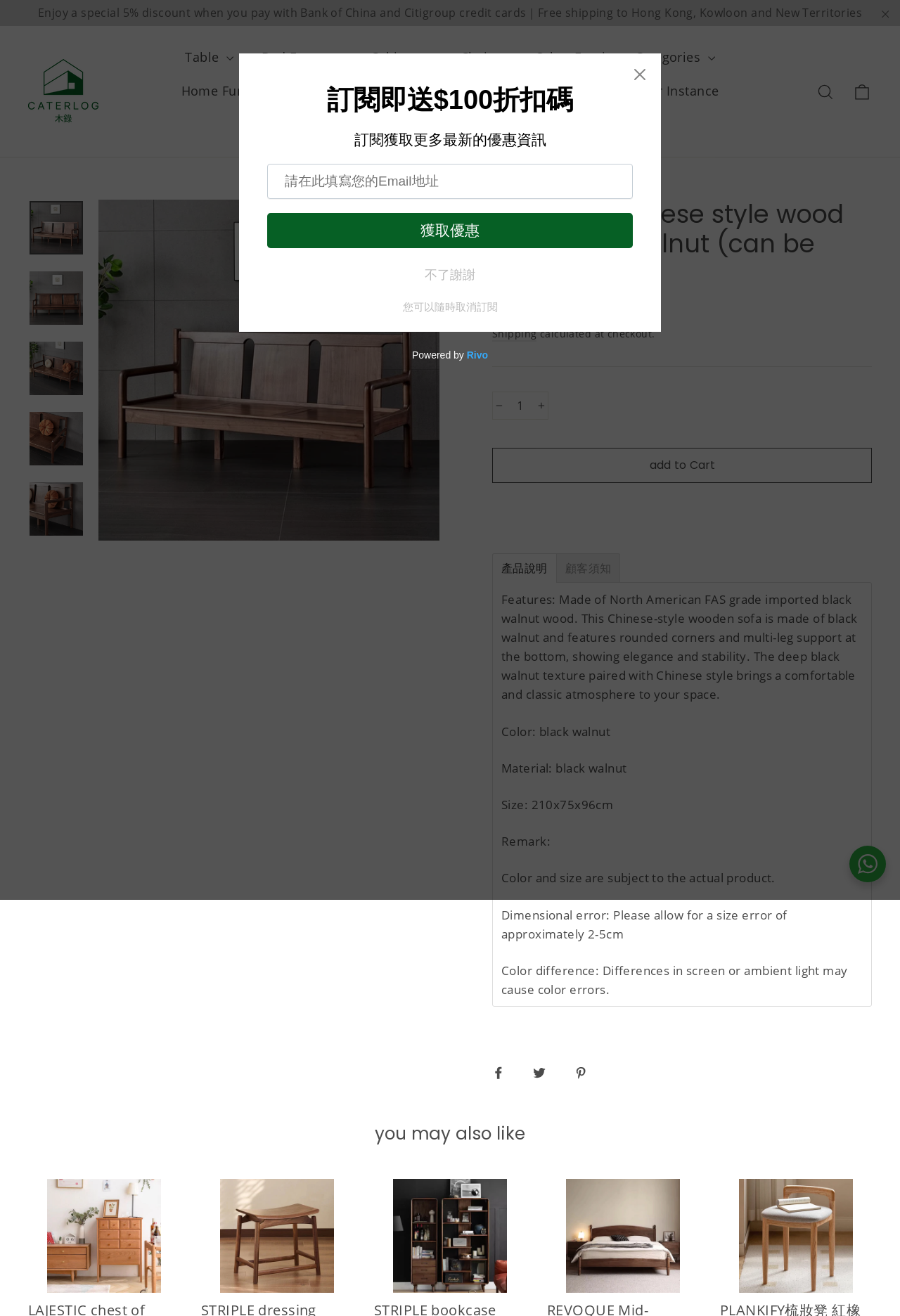Determine the bounding box coordinates of the clickable element to complete this instruction: "Customize the quantity". Provide the coordinates in the format of four float numbers between 0 and 1, [left, top, right, bottom].

[0.547, 0.298, 0.609, 0.319]